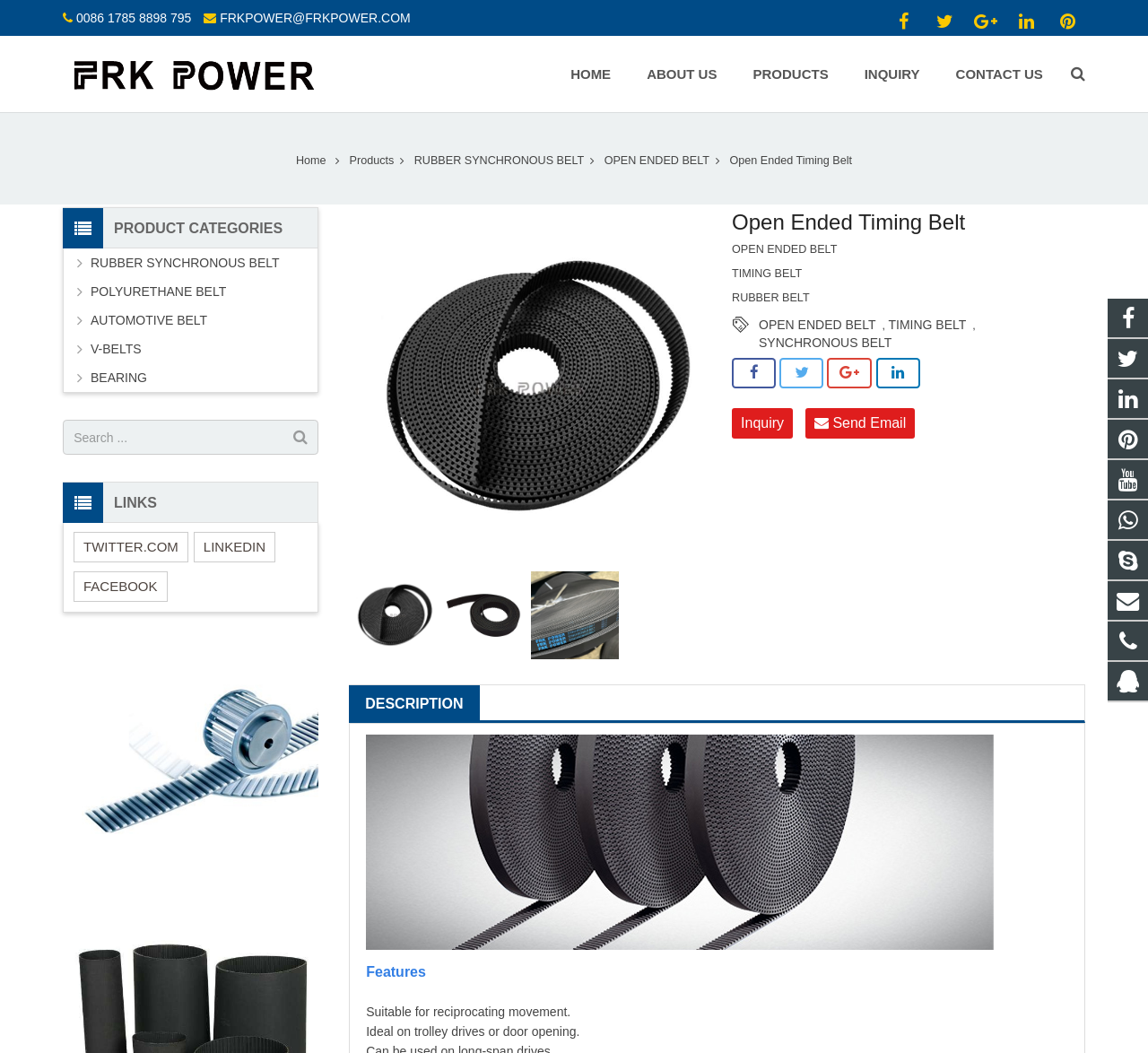Use a single word or phrase to answer this question: 
How many social media links are there on the webpage?

8